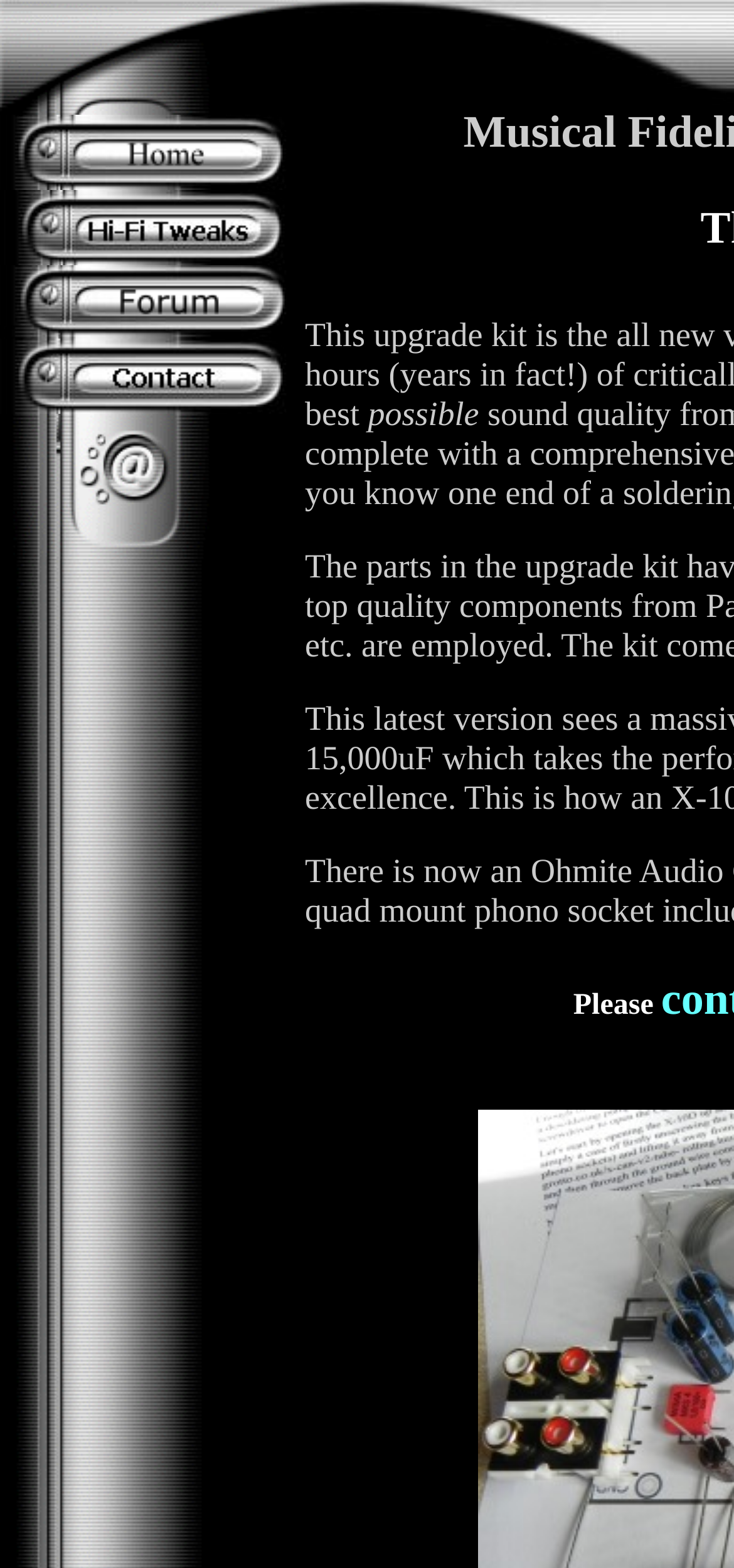Please answer the following question using a single word or phrase: 
What is the position of the 'Hi-Fi Tweaks' link?

Second from the left